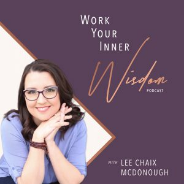Thoroughly describe the content and context of the image.

The image features the podcast title "Work Your Inner Wisdom," hosted by Lee Chaix McDonough. The design incorporates a soothing purple background, which sets a calming tone. Lee, depicted with a warm smile and stylish glasses, poses thoughtfully with her hands clasped. The title is prominently displayed in an elegant font, emphasizing both the theme of introspection and personal growth associated with the podcast. This visual invites listeners to explore insights on spiritual entrepreneurship and creativity, resonating with the podcast's intention to help individuals connect with their inner wisdom and engage in meaningful discussions.